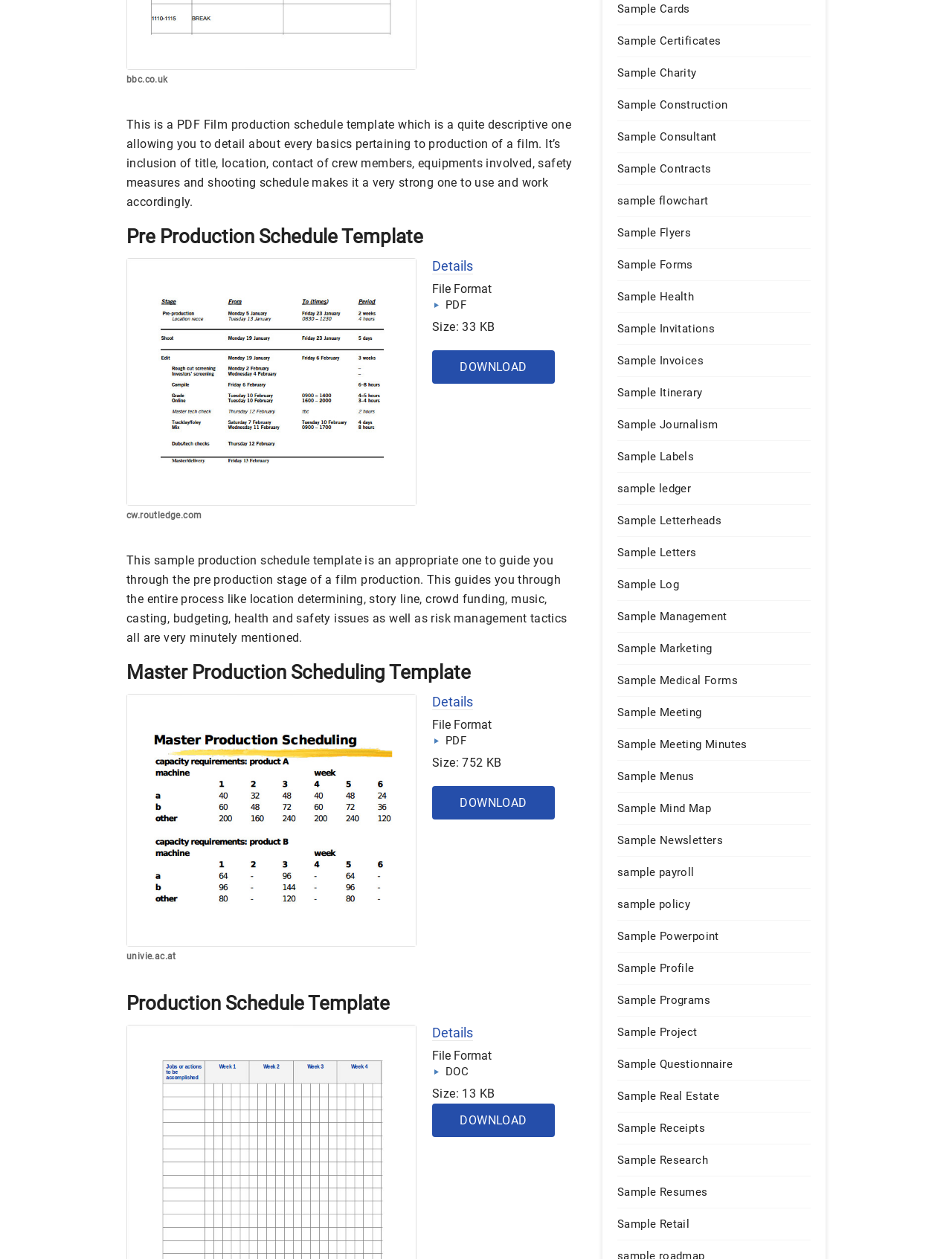Pinpoint the bounding box coordinates of the area that must be clicked to complete this instruction: "Check Sample Certificates".

[0.648, 0.027, 0.852, 0.038]